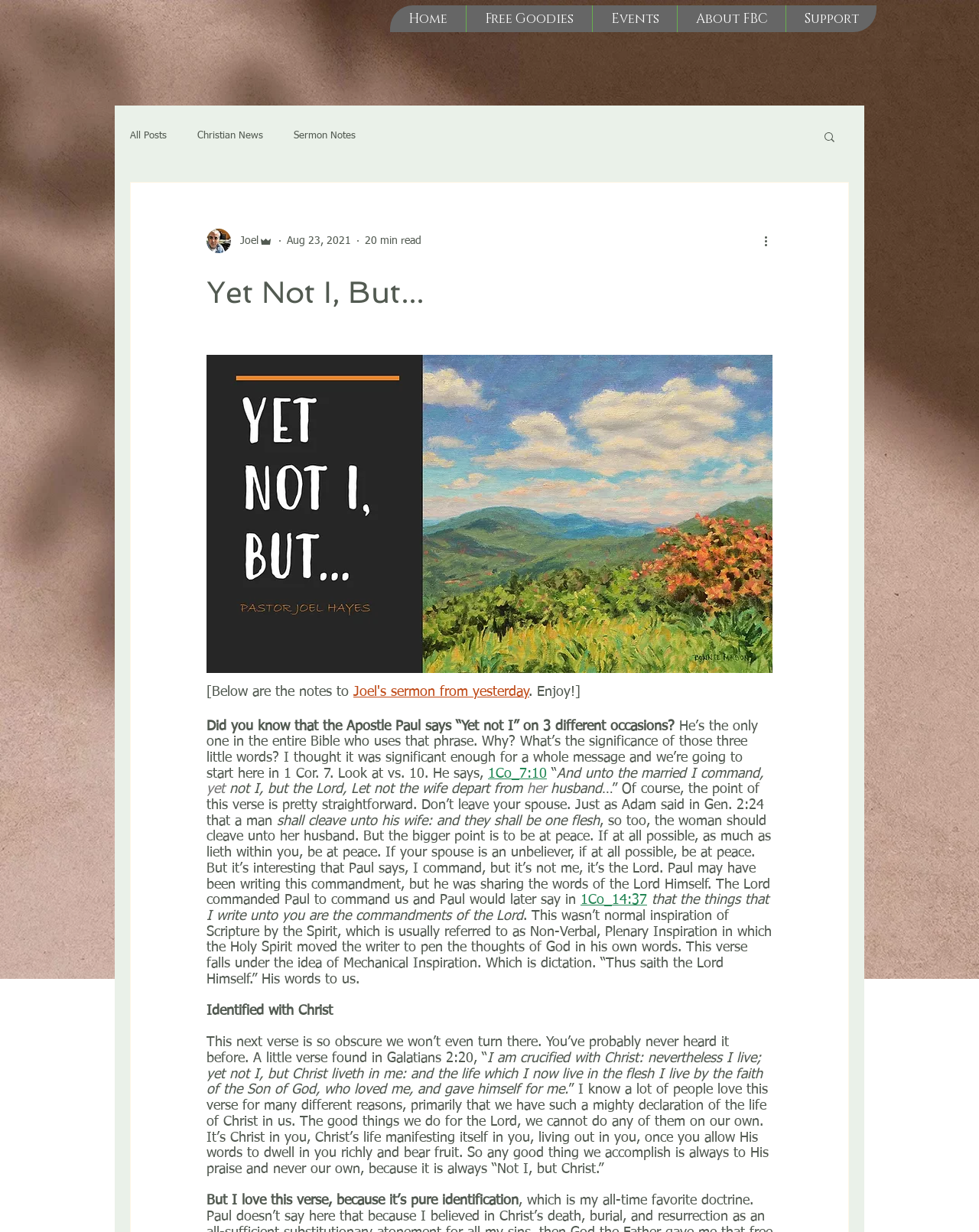Please identify the bounding box coordinates of the clickable area that will fulfill the following instruction: "View 'All Posts'". The coordinates should be in the format of four float numbers between 0 and 1, i.e., [left, top, right, bottom].

[0.133, 0.106, 0.17, 0.115]